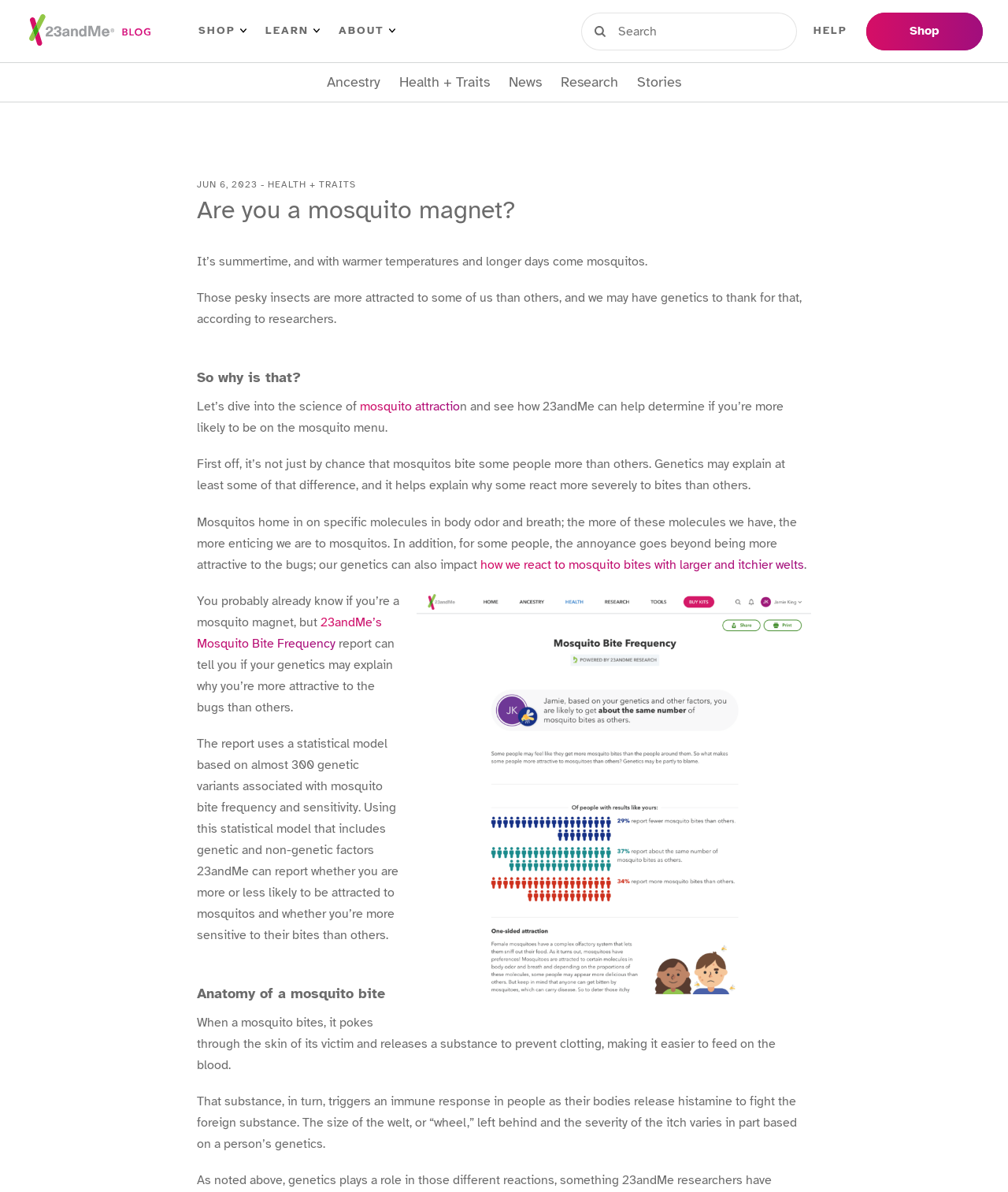Please specify the bounding box coordinates of the area that should be clicked to accomplish the following instruction: "Search for something". The coordinates should consist of four float numbers between 0 and 1, i.e., [left, top, right, bottom].

[0.613, 0.011, 0.623, 0.041]